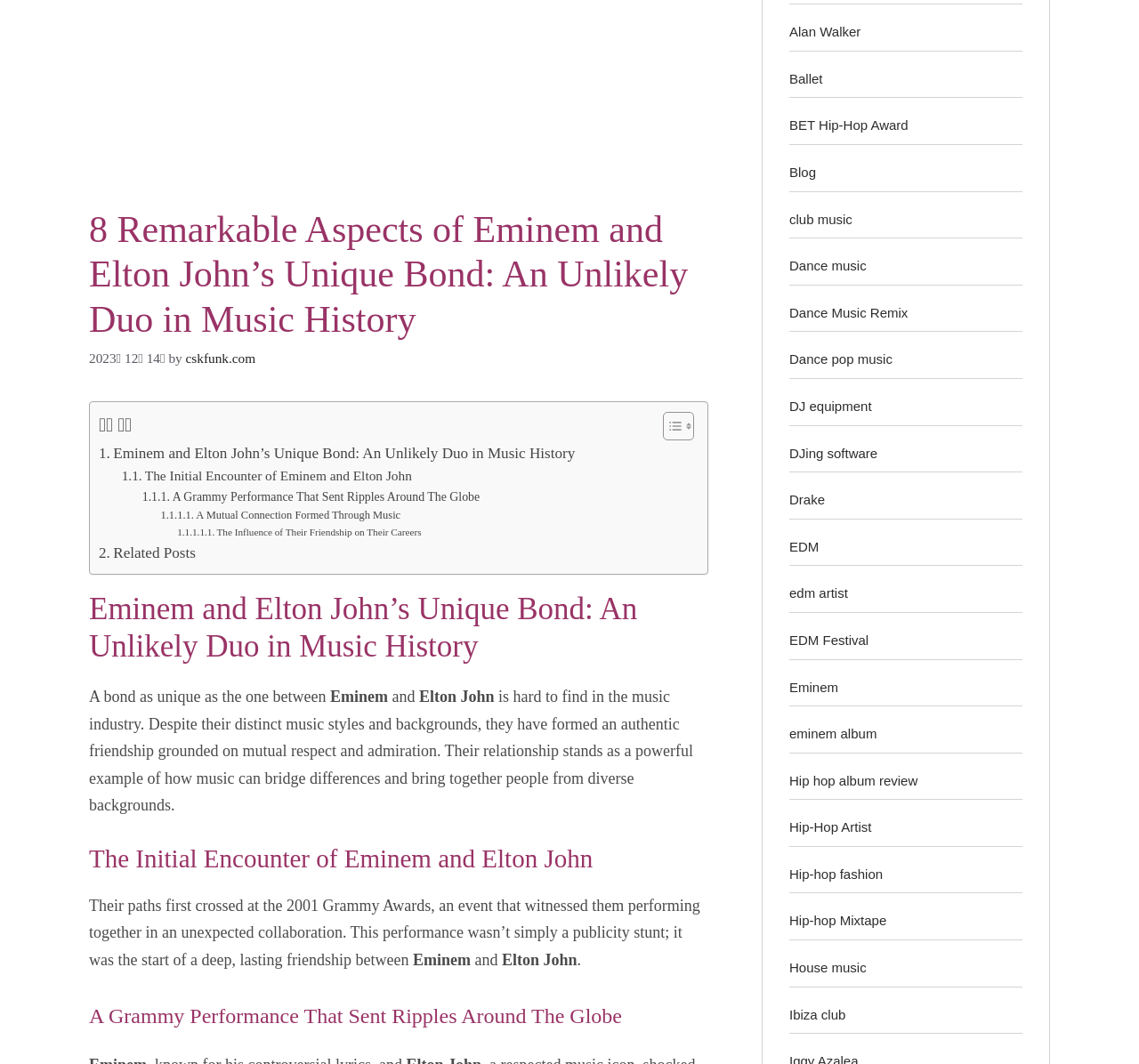From the given element description: "Ibiza club", find the bounding box for the UI element. Provide the coordinates as four float numbers between 0 and 1, in the order [left, top, right, bottom].

[0.693, 0.946, 0.742, 0.96]